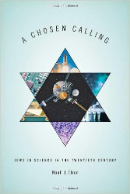Explain the image in a detailed and descriptive way.

The image features the cover of the book titled "A Chosen Calling: Jews in Science in the Twentieth Century" by Noah J. Efron. The design prominently showcases a Star of David composed of various images representing scientific advancements and fields. This visual motif reflects the intersection of Jewish heritage and scientific achievement, emphasizing the contributions of Jewish individuals in various scientific disciplines throughout the twentieth century. The title is elegantly displayed at the top, set against a light background, enhancing the thematic connection between cultural identity and intellectual pursuit. This book is a part of a broader exploration into the narratives of Jewish scientists and their impact on the scientific community.